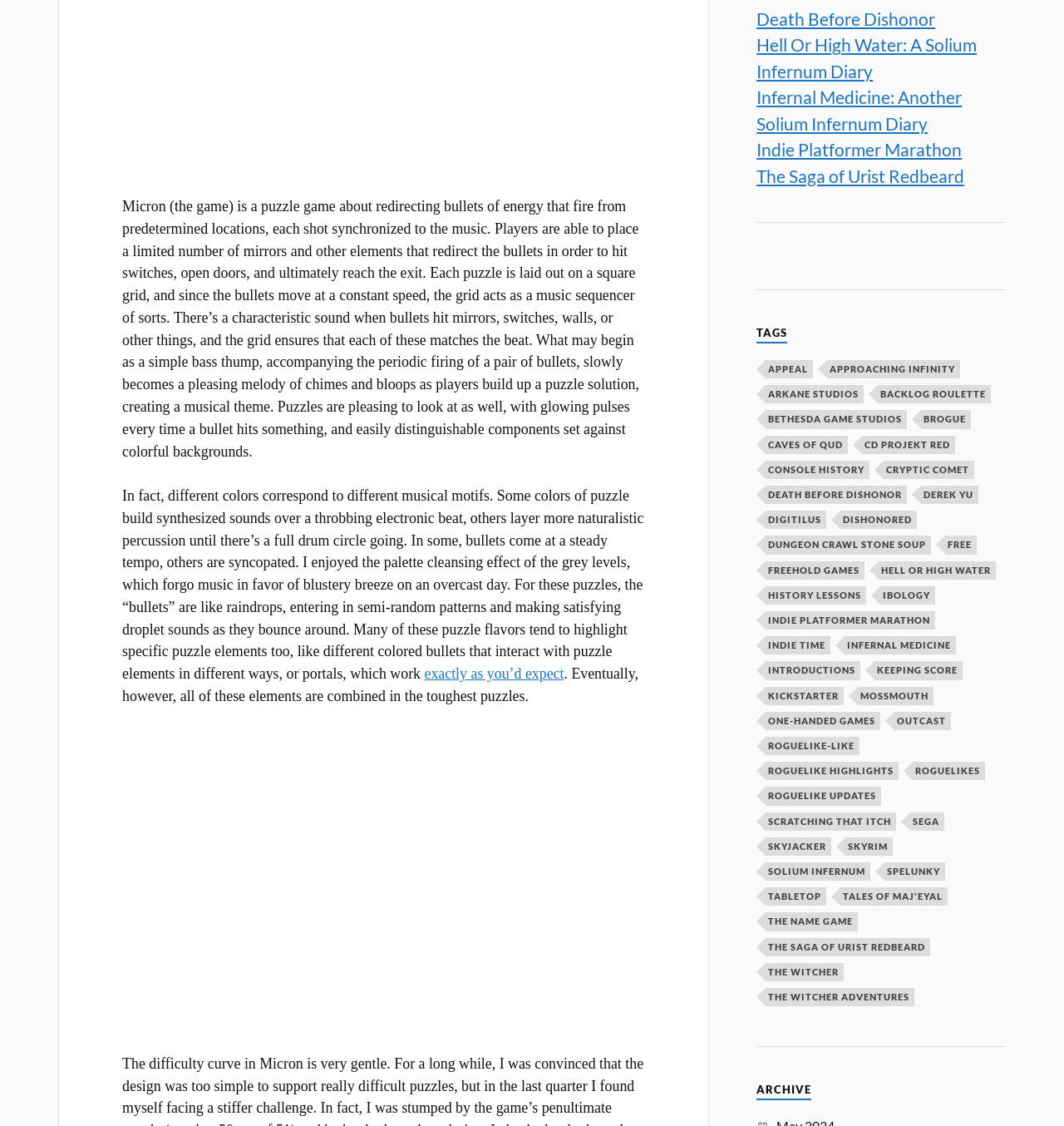Based on the image, provide a detailed response to the question:
What is the category of the link 'Death Before Dishonor'?

The link 'Death Before Dishonor' is located under the heading 'TAGS', which suggests that it is a category or tag related to the content of the webpage.